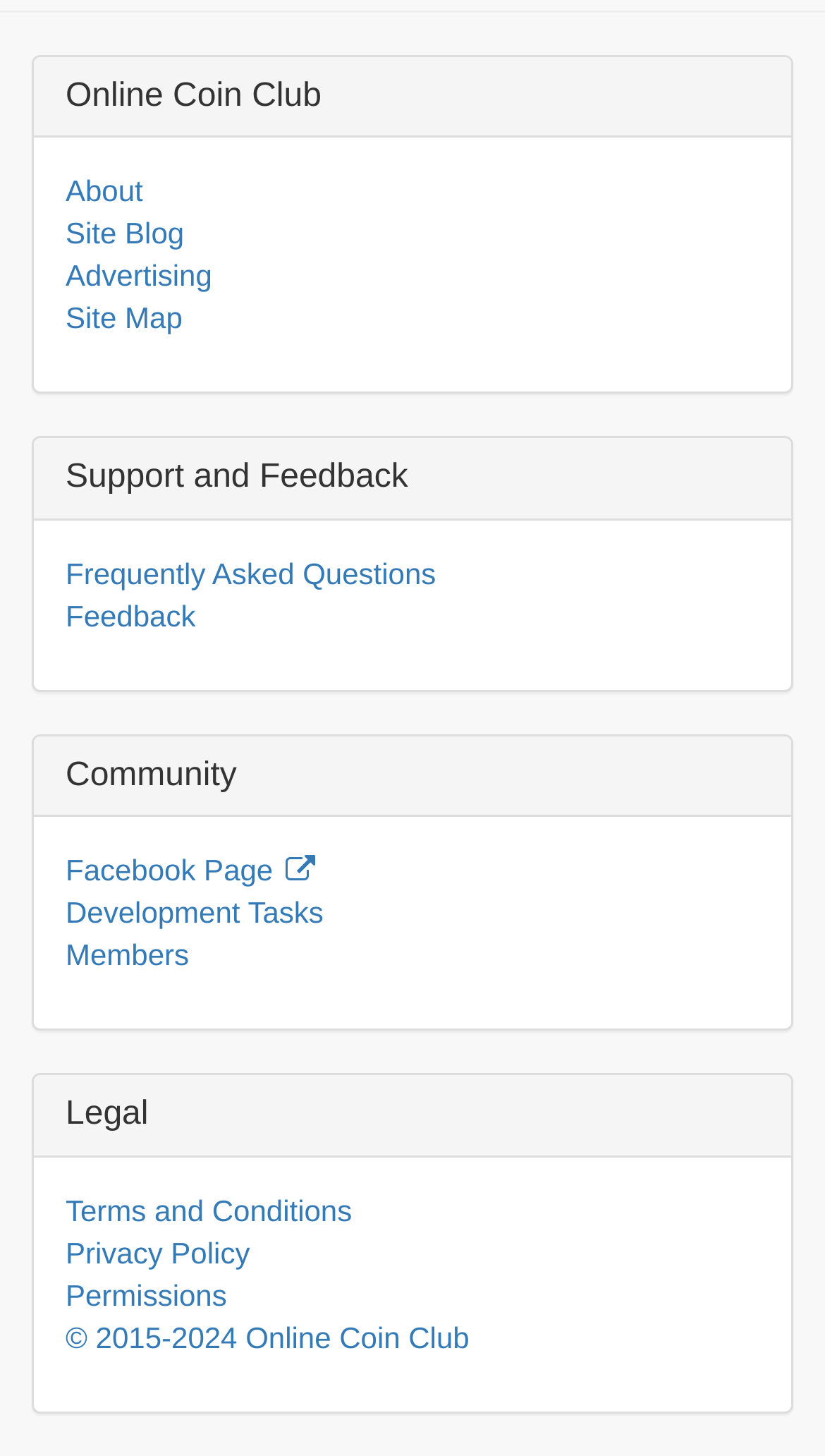What is the second link under the 'Support and Feedback' heading?
Using the visual information, answer the question in a single word or phrase.

Feedback